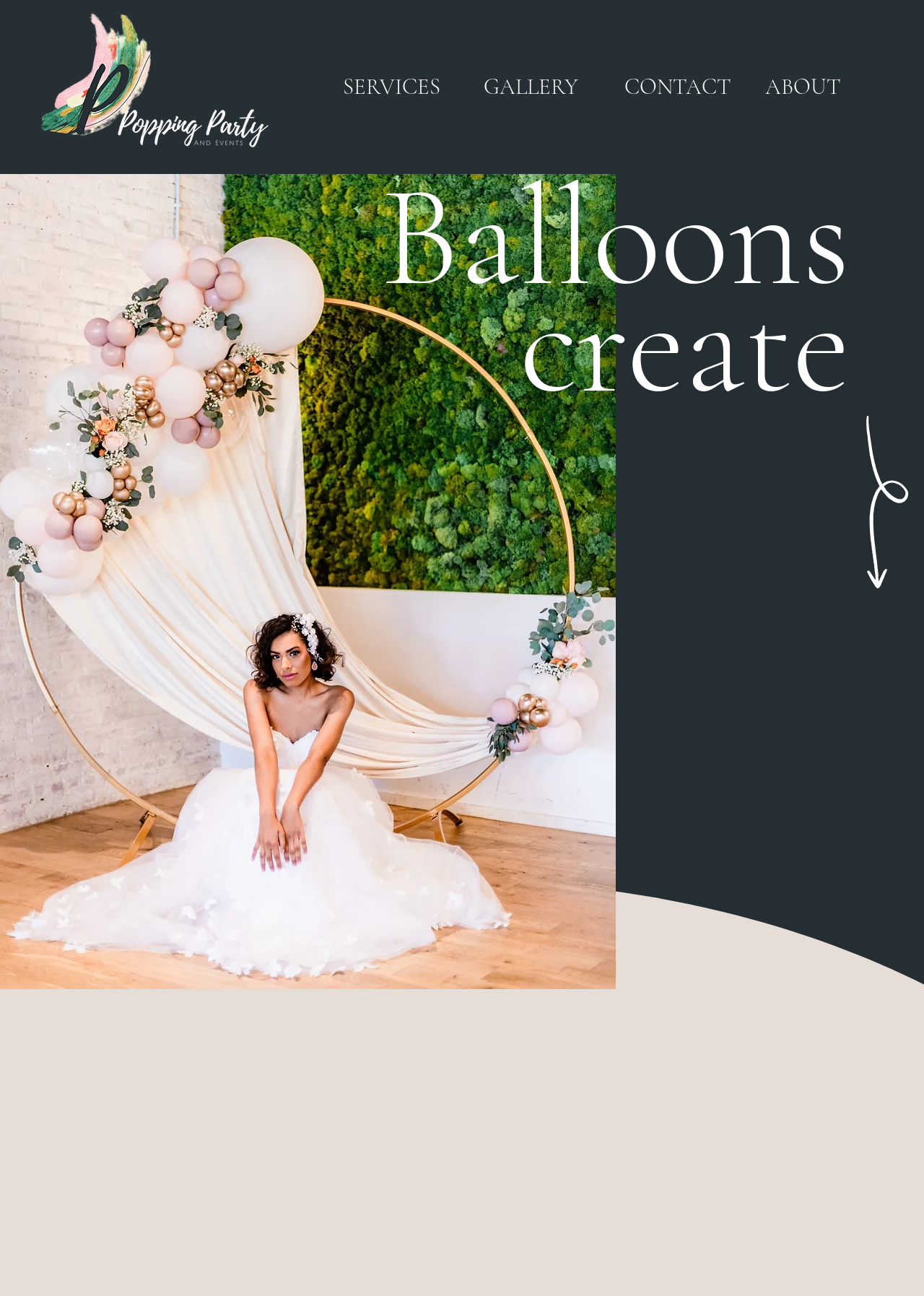Using the given description, provide the bounding box coordinates formatted as (top-left x, top-left y, bottom-right x, bottom-right y), with all values being floating point numbers between 0 and 1. Description: GALLERY

[0.512, 0.05, 0.664, 0.084]